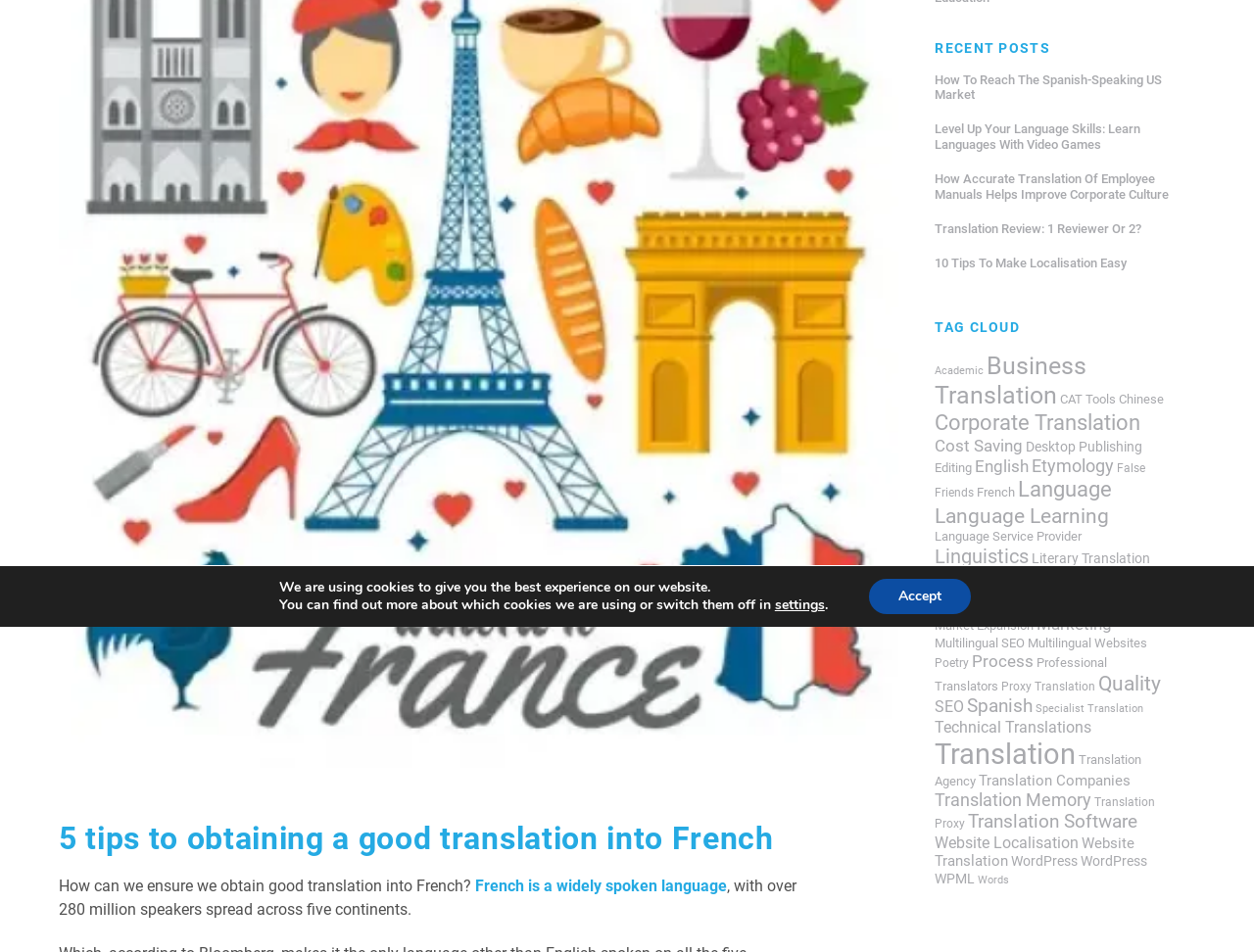Determine the bounding box for the UI element that matches this description: "Privacy Policy".

None